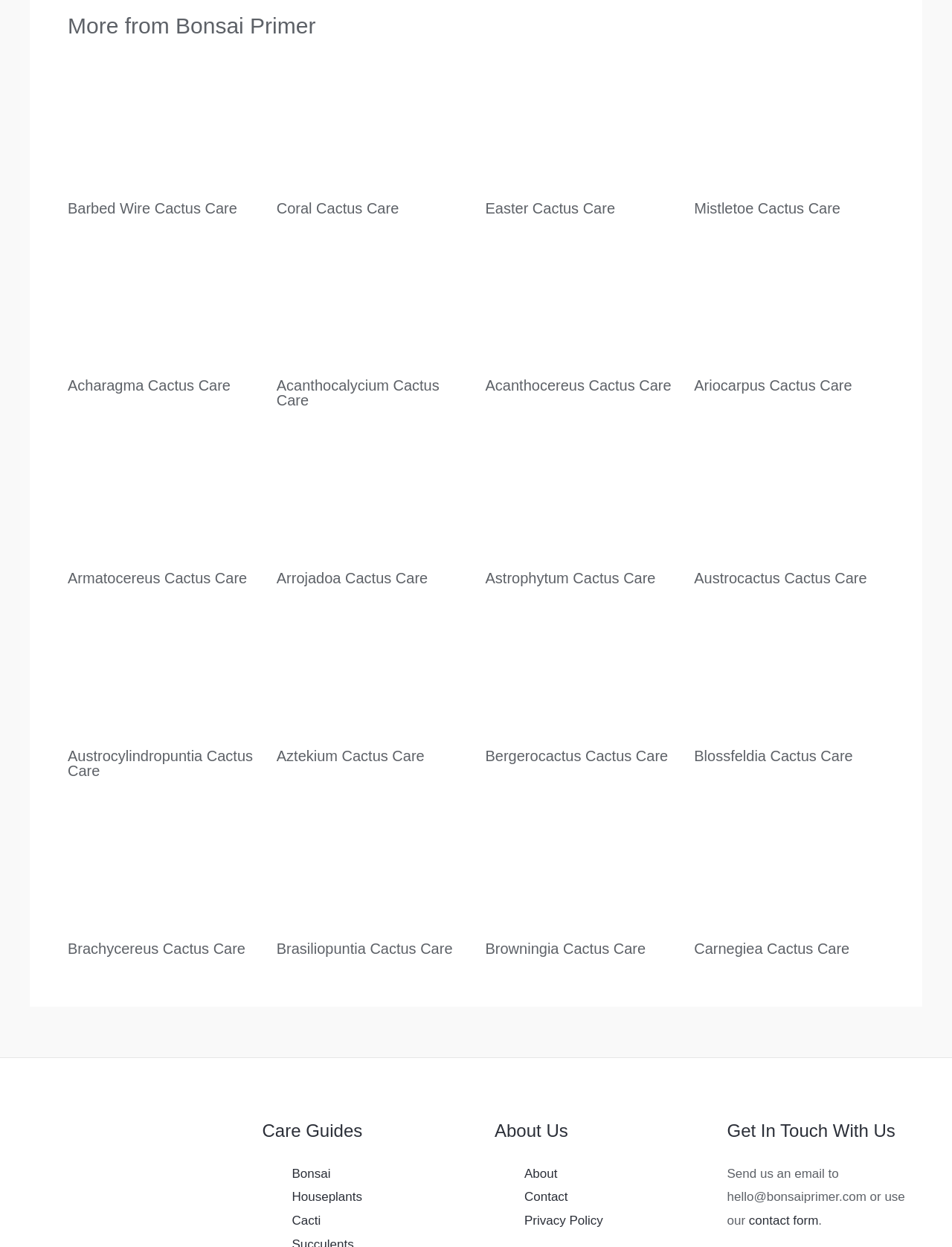What is the purpose of the links on the webpage?
Give a detailed explanation using the information visible in the image.

The links on the webpage appear to be connected to the headings of each article, and they likely lead to more detailed care instructions for each type of cactus.